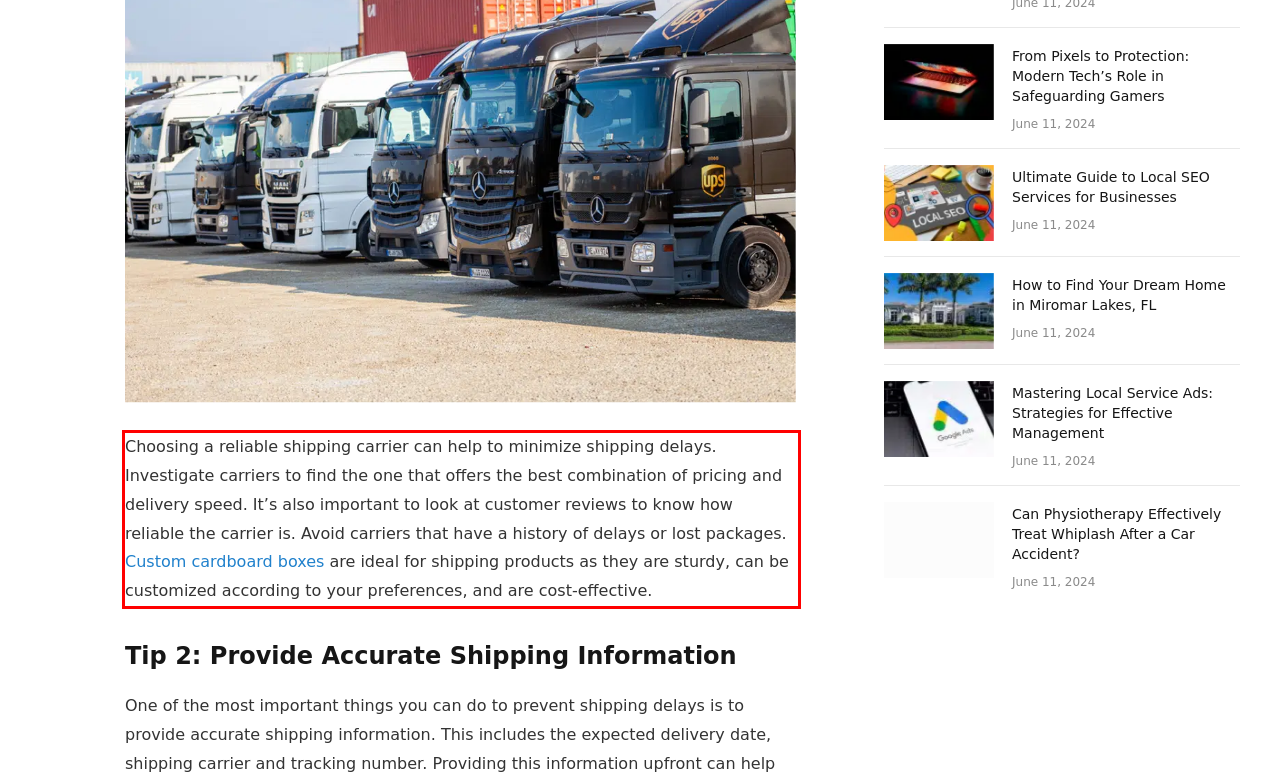You are provided with a webpage screenshot that includes a red rectangle bounding box. Extract the text content from within the bounding box using OCR.

Choosing a reliable shipping carrier can help to minimize shipping delays. Investigate carriers to find the one that offers the best combination of pricing and delivery speed. It’s also important to look at customer reviews to know how reliable the carrier is. Avoid carriers that have a history of delays or lost packages. Custom cardboard boxes are ideal for shipping products as they are sturdy, can be customized according to your preferences, and are cost-effective.